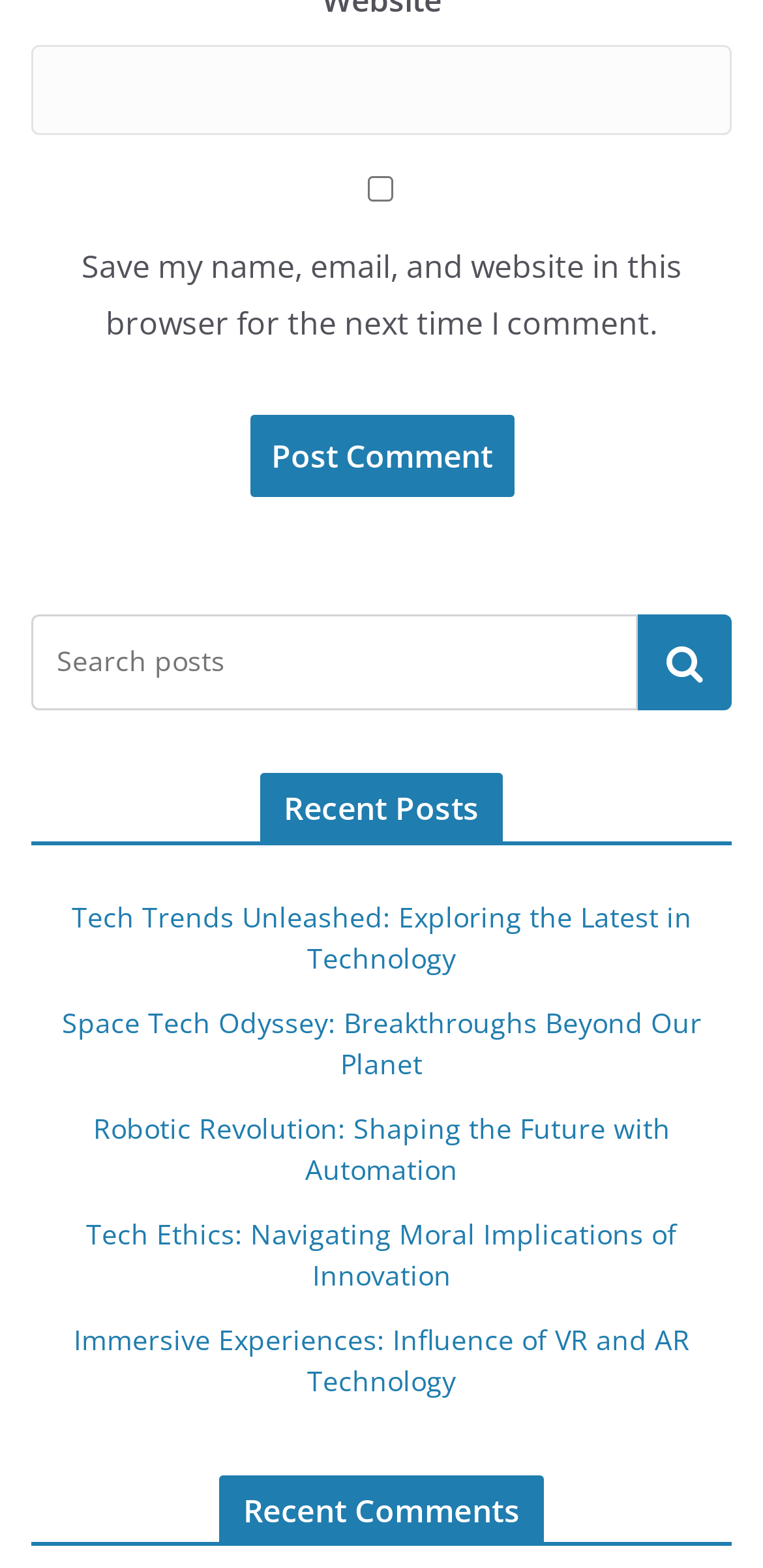Identify the bounding box coordinates of the area you need to click to perform the following instruction: "search for something".

[0.041, 0.392, 0.836, 0.453]